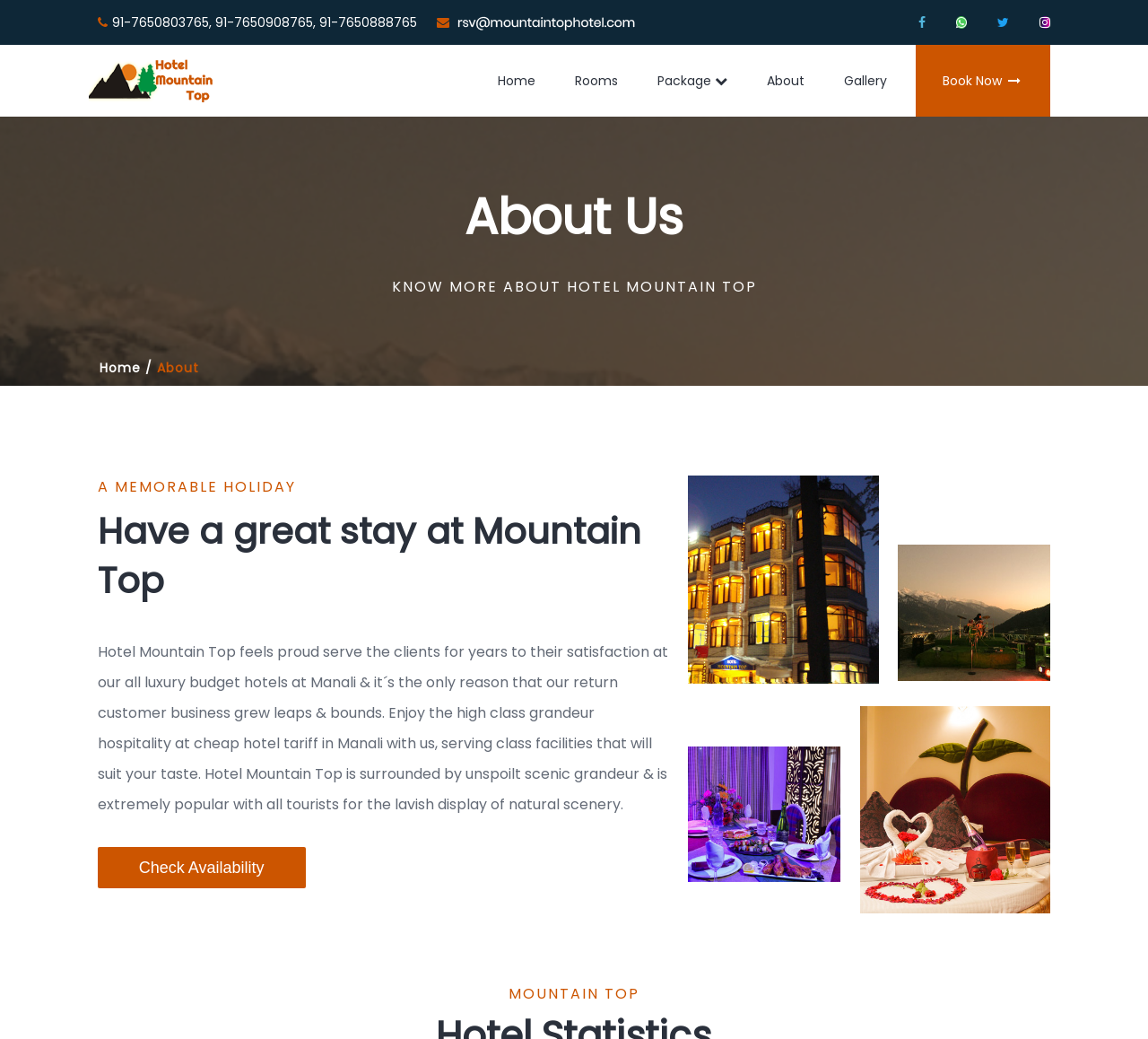Give an in-depth explanation of the webpage layout and content.

The webpage is about Hotel Mountain Top, a hotel located near Hadimba Temple in Manali, offering tour packages and honeymoon packages. 

At the top, there are several social media links, including phone numbers, Facebook, Twitter, and Instagram icons, aligned horizontally. Below these links, there is a navigation menu with links to "Home", "Rooms", "Package", "About", "Gallery", and "Book Now" buttons. 

On the left side, there is a section with a heading "About Us" and a brief description of the hotel. Below this section, there is a call-to-action button "Check Availability". 

On the right side, there is a large section with a heading "A MEMORABLE HOLIDAY" and a brief description of the hotel's services and amenities. This section also contains a paragraph describing the hotel's surroundings and facilities. 

The webpage features several images, including a logo of the hotel, scenic views of Manali, and interior views of the hotel's rooms and facilities. These images are scattered throughout the webpage, with some at the top, some in the middle, and some at the bottom. 

At the very bottom, there is a footer section with the hotel's name "MOUNTAIN TOP" written in bold font.